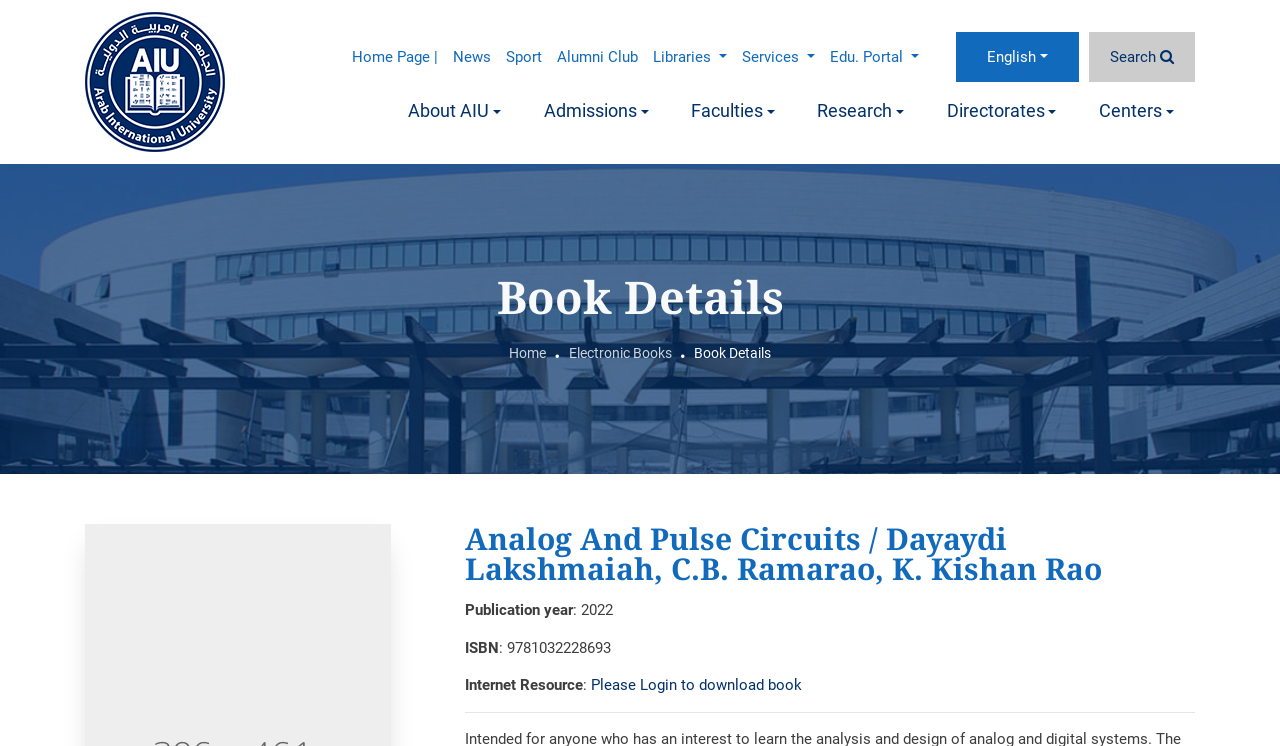Please identify the coordinates of the bounding box for the clickable region that will accomplish this instruction: "Click on the Arab International University link".

[0.066, 0.01, 0.176, 0.21]